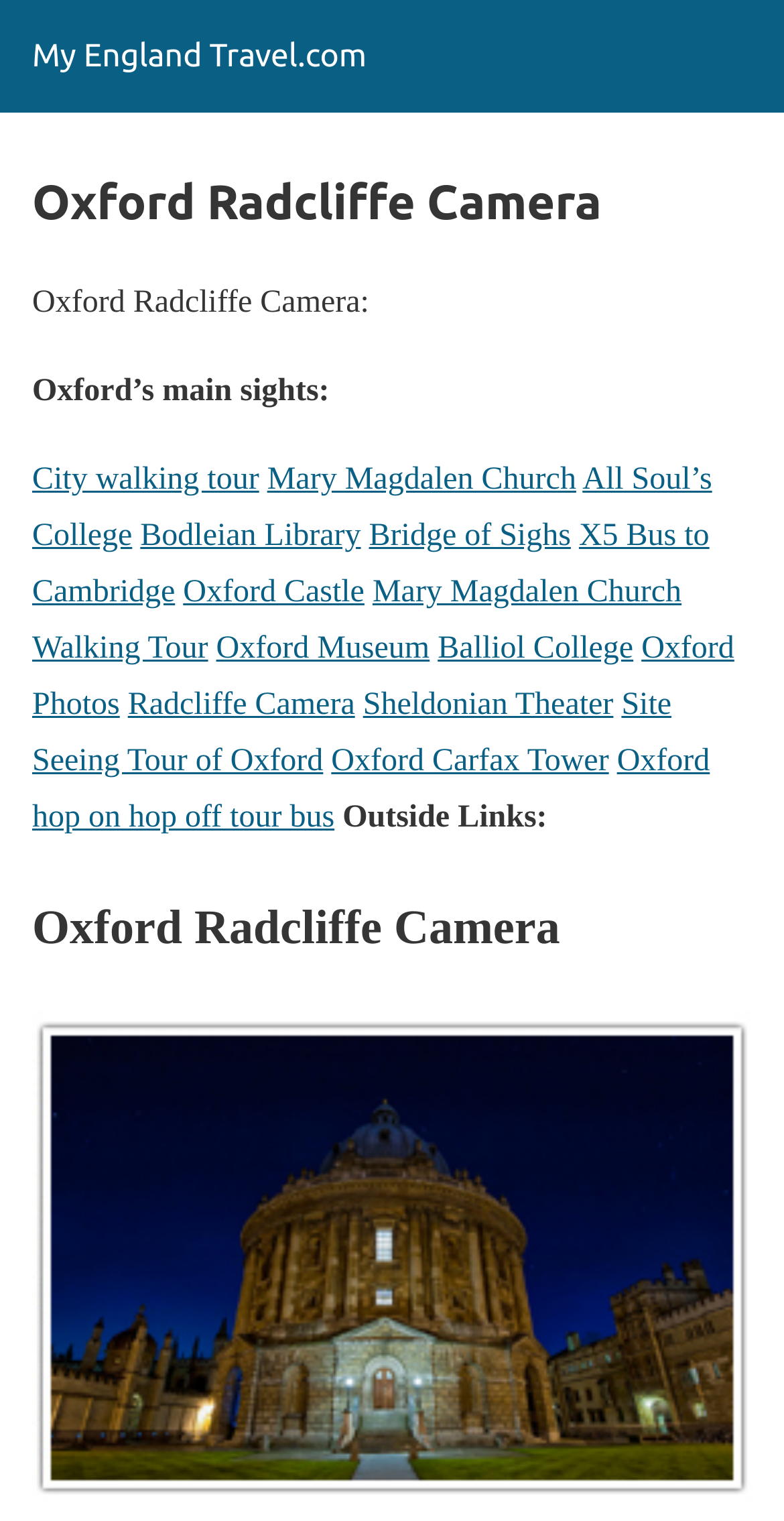Please provide a detailed answer to the question below by examining the image:
What is the name of the church mentioned?

The link 'Mary Magdalen Church' appears twice in the webpage, suggesting that it is a significant church in Oxford, and its name is mentioned alongside other attractions.